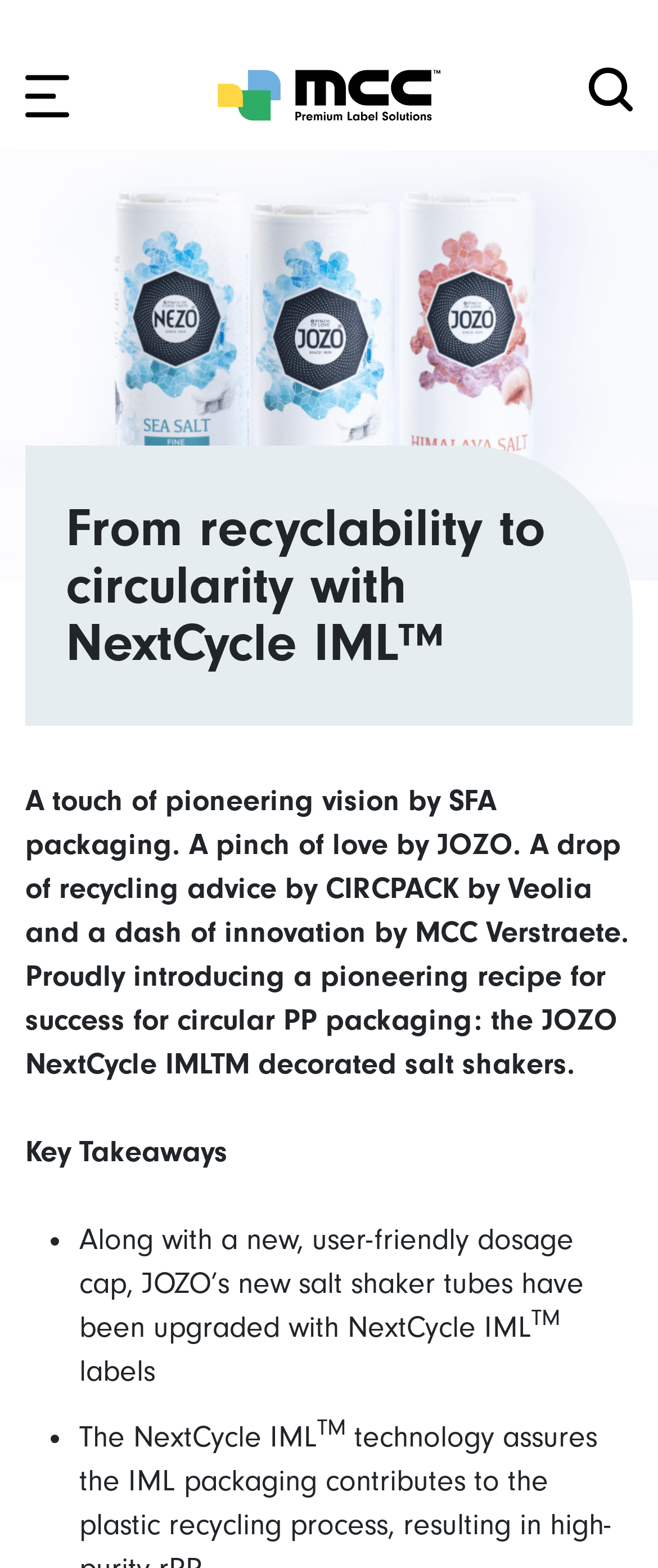What is the type of packaging mentioned in the webpage?
Please ensure your answer to the question is detailed and covers all necessary aspects.

The answer can be found in the article section of the webpage, where it is mentioned that 'Proudly introducing a pioneering recipe for success for circular PP packaging: the JOZO NextCycle IMLTM decorated salt shakers.' The type of packaging mentioned is PP packaging.